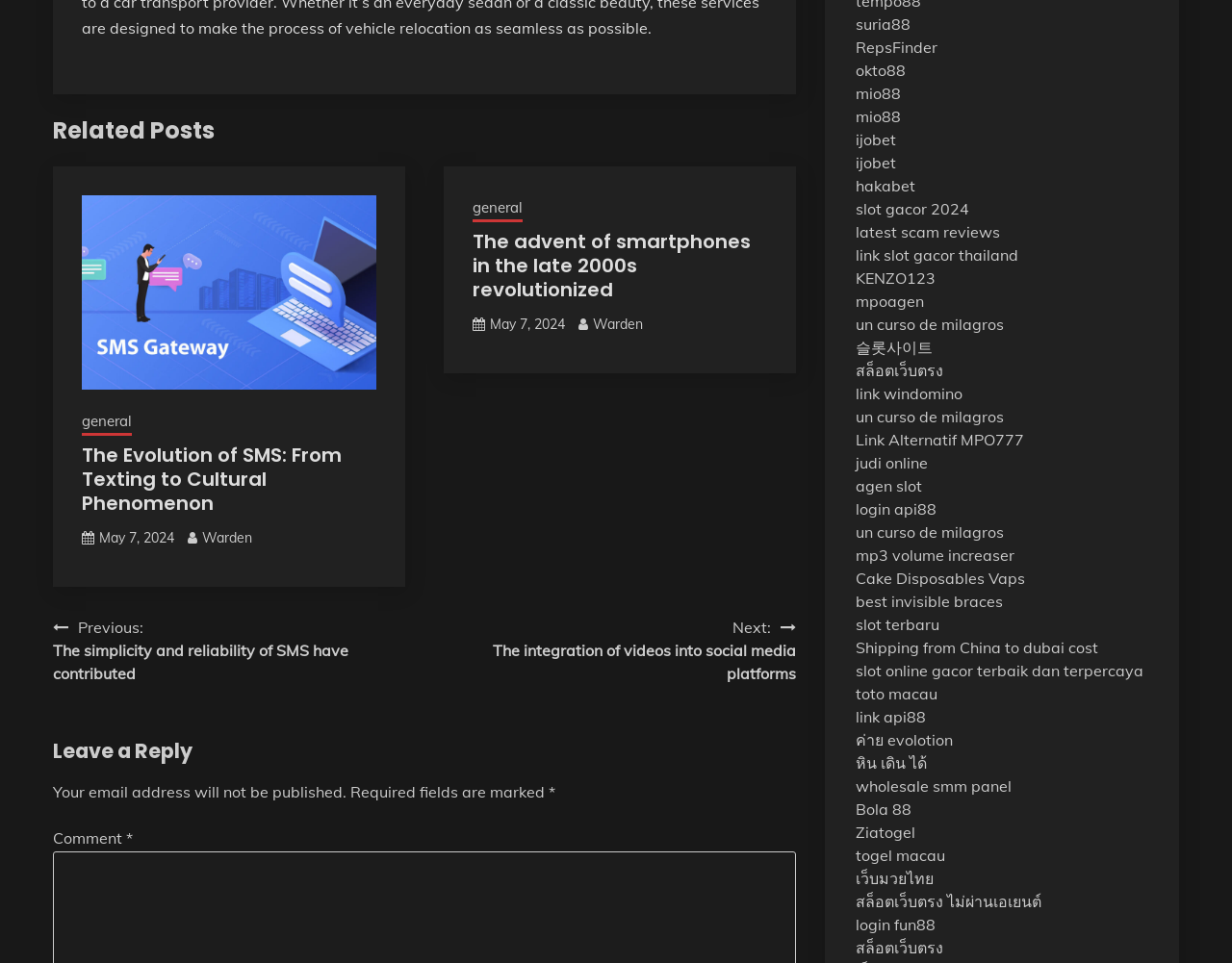What is the text of the first static text element in the 'Leave a Reply' section?
Based on the visual, give a brief answer using one word or a short phrase.

Your email address will not be published.